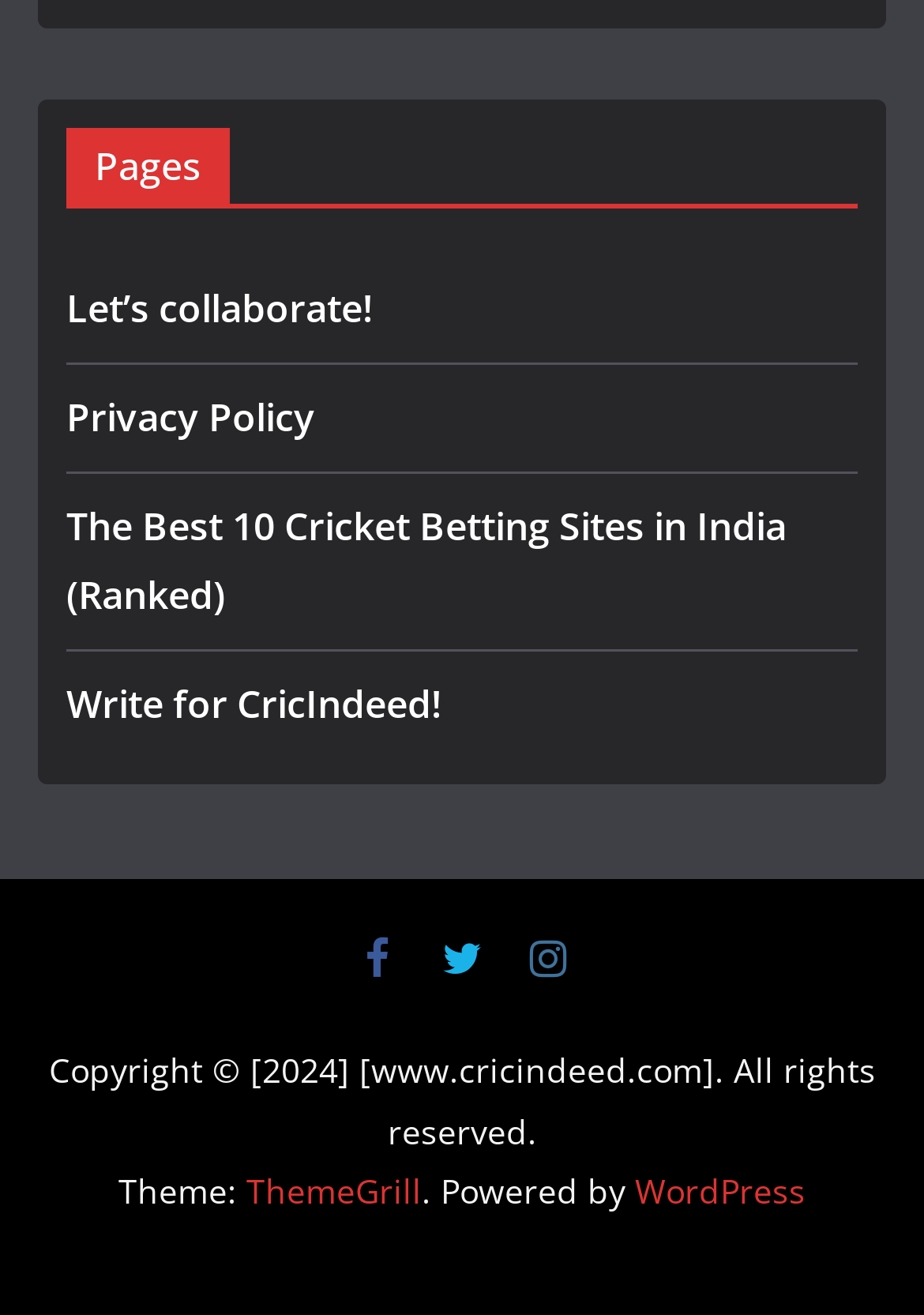Please give a one-word or short phrase response to the following question: 
What is the platform used to power this website?

WordPress